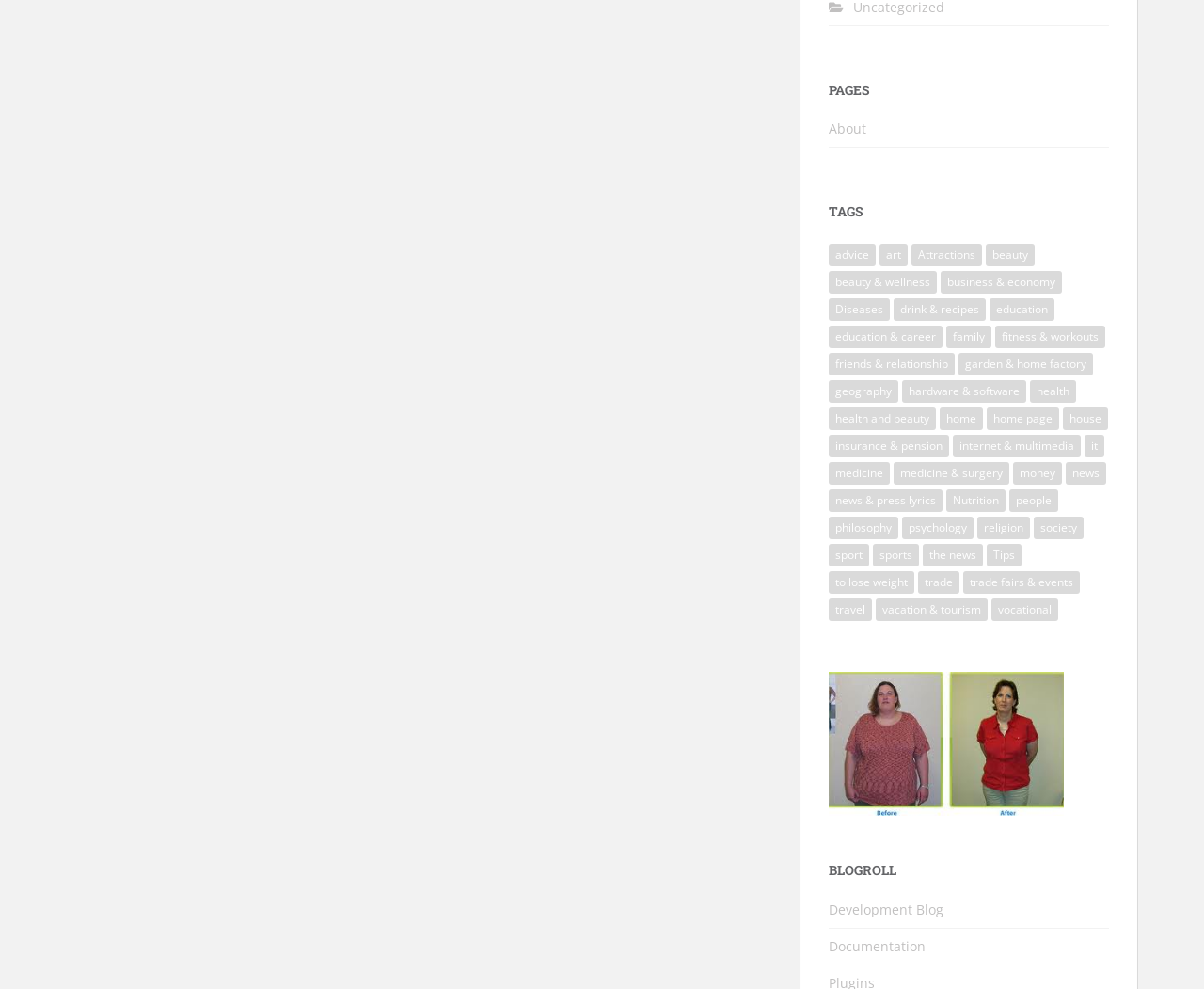How many tags are available on this webpage?
Answer the question using a single word or phrase, according to the image.

255